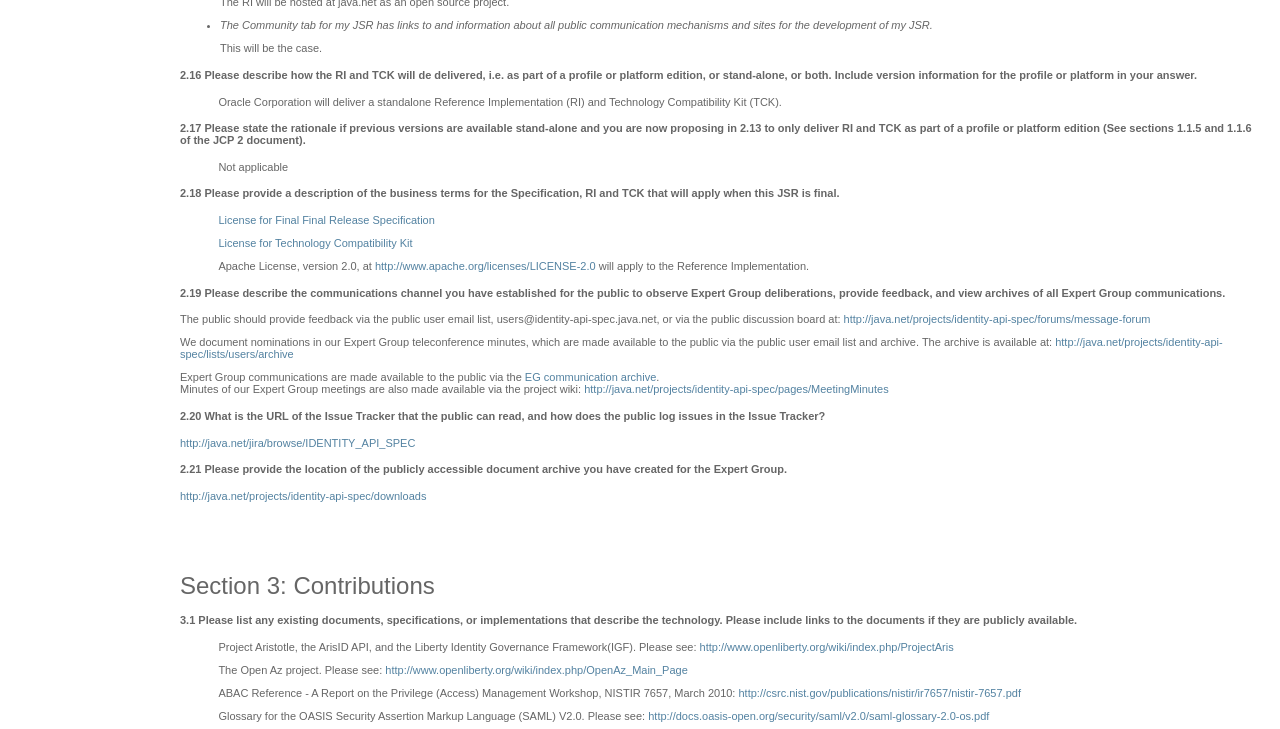Answer succinctly with a single word or phrase:
What is the URL of the Issue Tracker?

http://java.net/jira/browse/IDENTITY_API_SPEC